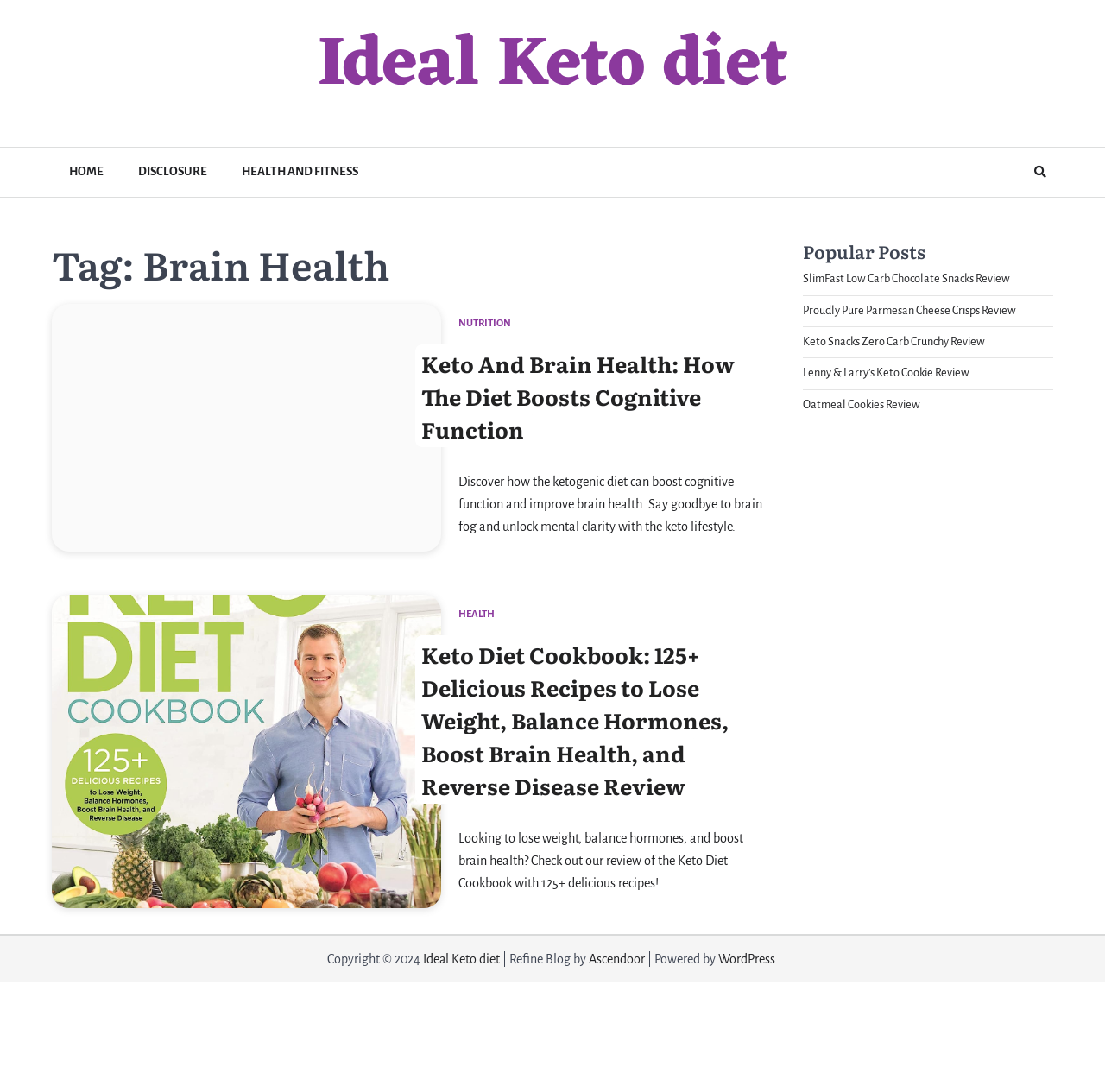Please determine the bounding box coordinates of the element's region to click in order to carry out the following instruction: "Read the article about 'Keto And Brain Health: How The Diet Boosts Cognitive Function'". The coordinates should be four float numbers between 0 and 1, i.e., [left, top, right, bottom].

[0.376, 0.318, 0.695, 0.408]